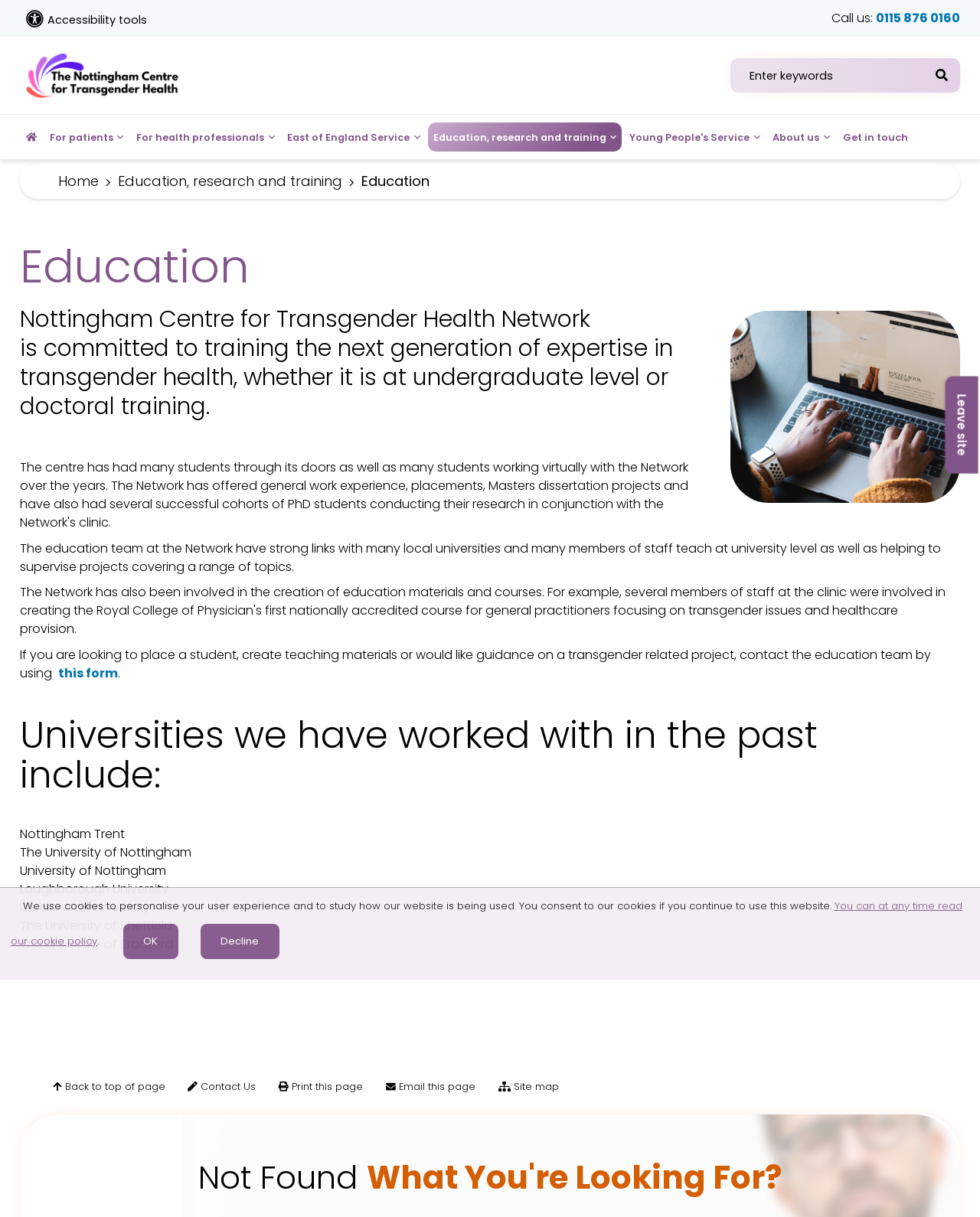Provide a one-word or short-phrase response to the question:
What universities have the education team worked with in the past?

Nottingham Trent, University of Nottingham, Loughborough University, De Montfort University, University of Sheffield, University of Bradford